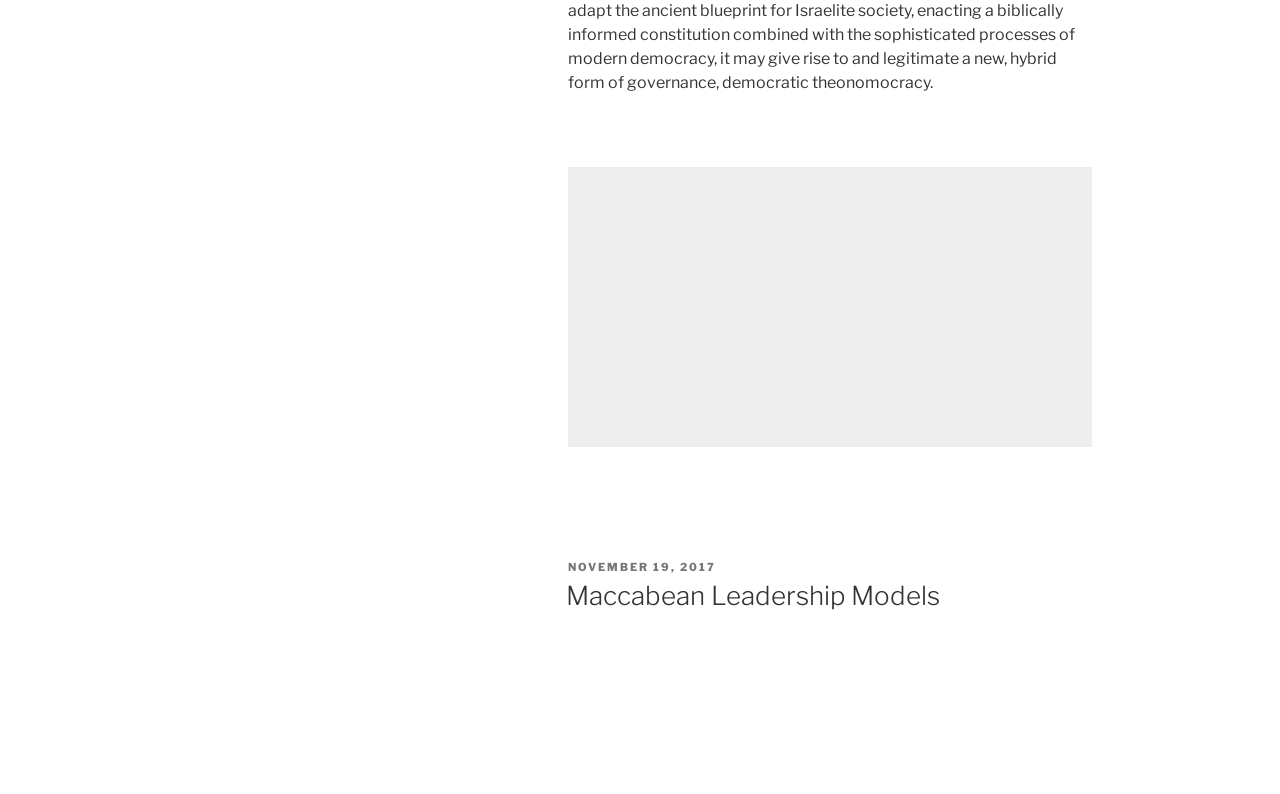Using the information in the image, give a detailed answer to the following question: What is the title of the article?

I found the title of the article by looking at the heading element with the text 'Maccabean Leadership Models' which is a child of the header element.